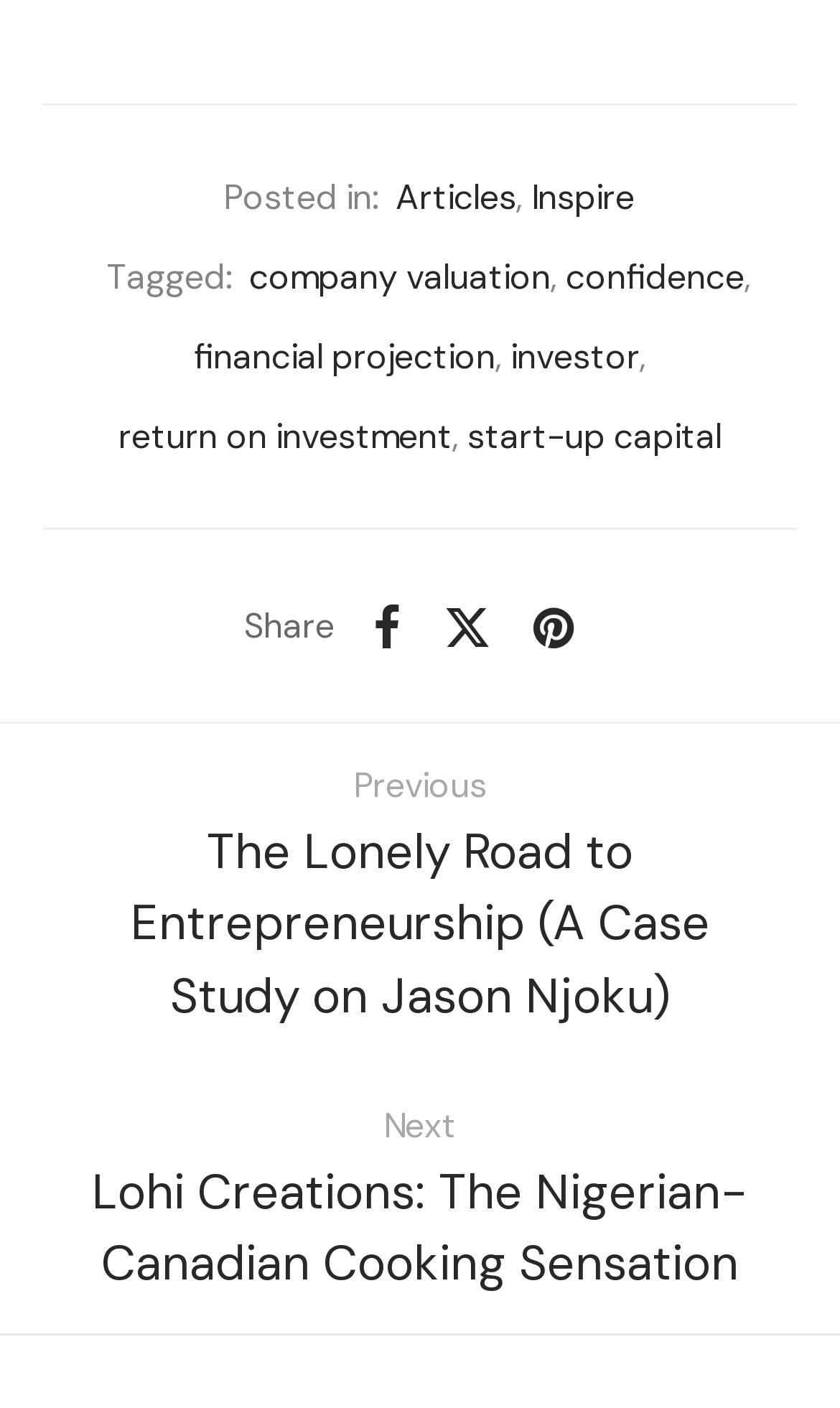Please specify the bounding box coordinates of the area that should be clicked to accomplish the following instruction: "Click on 'Inspire'". The coordinates should consist of four float numbers between 0 and 1, i.e., [left, top, right, bottom].

[0.632, 0.112, 0.755, 0.169]